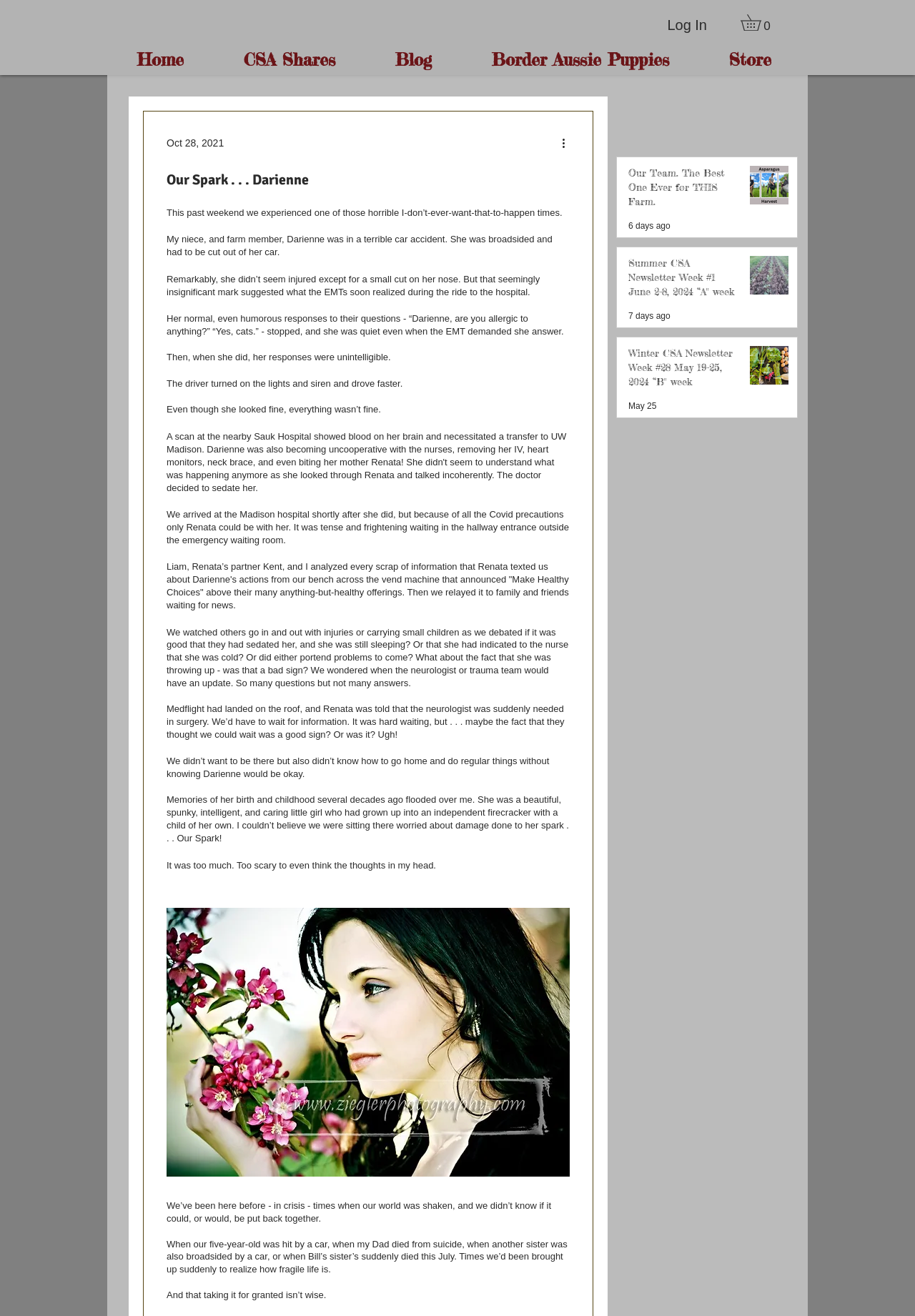Find the headline of the webpage and generate its text content.

Our Spark . . . Darienne